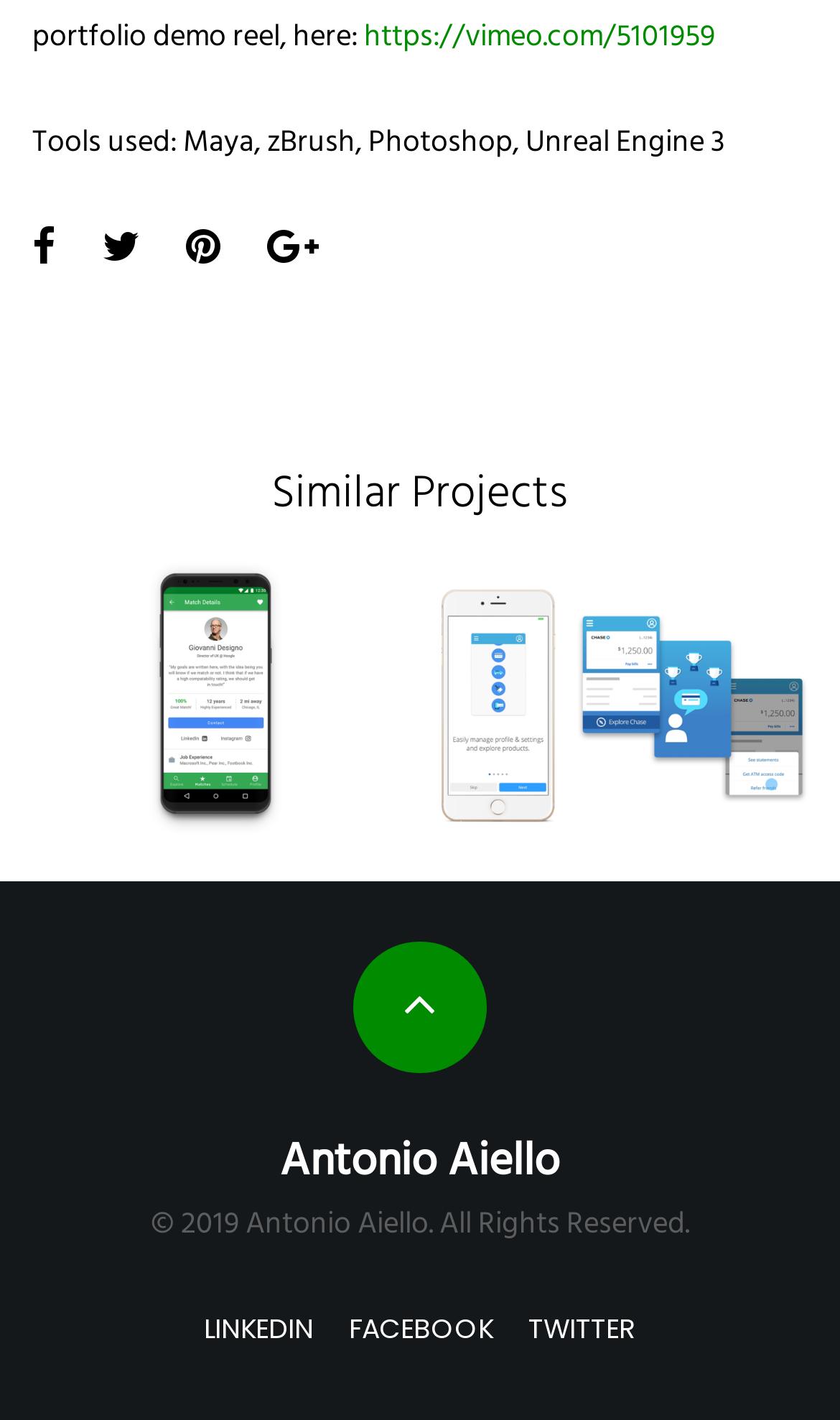Provide a one-word or brief phrase answer to the question:
What is the copyright year of this website?

2019